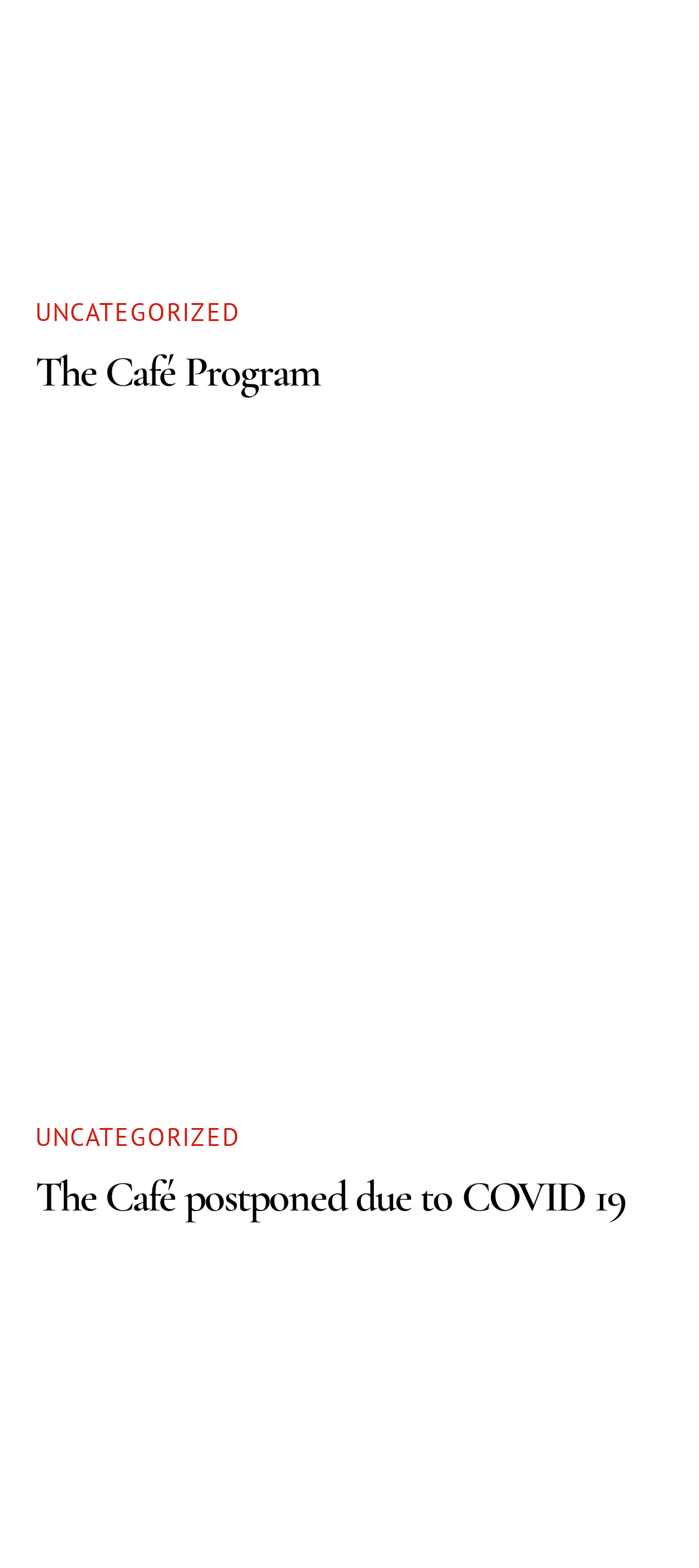Determine the bounding box coordinates for the UI element matching this description: "aria-label="Choose country and language"".

None